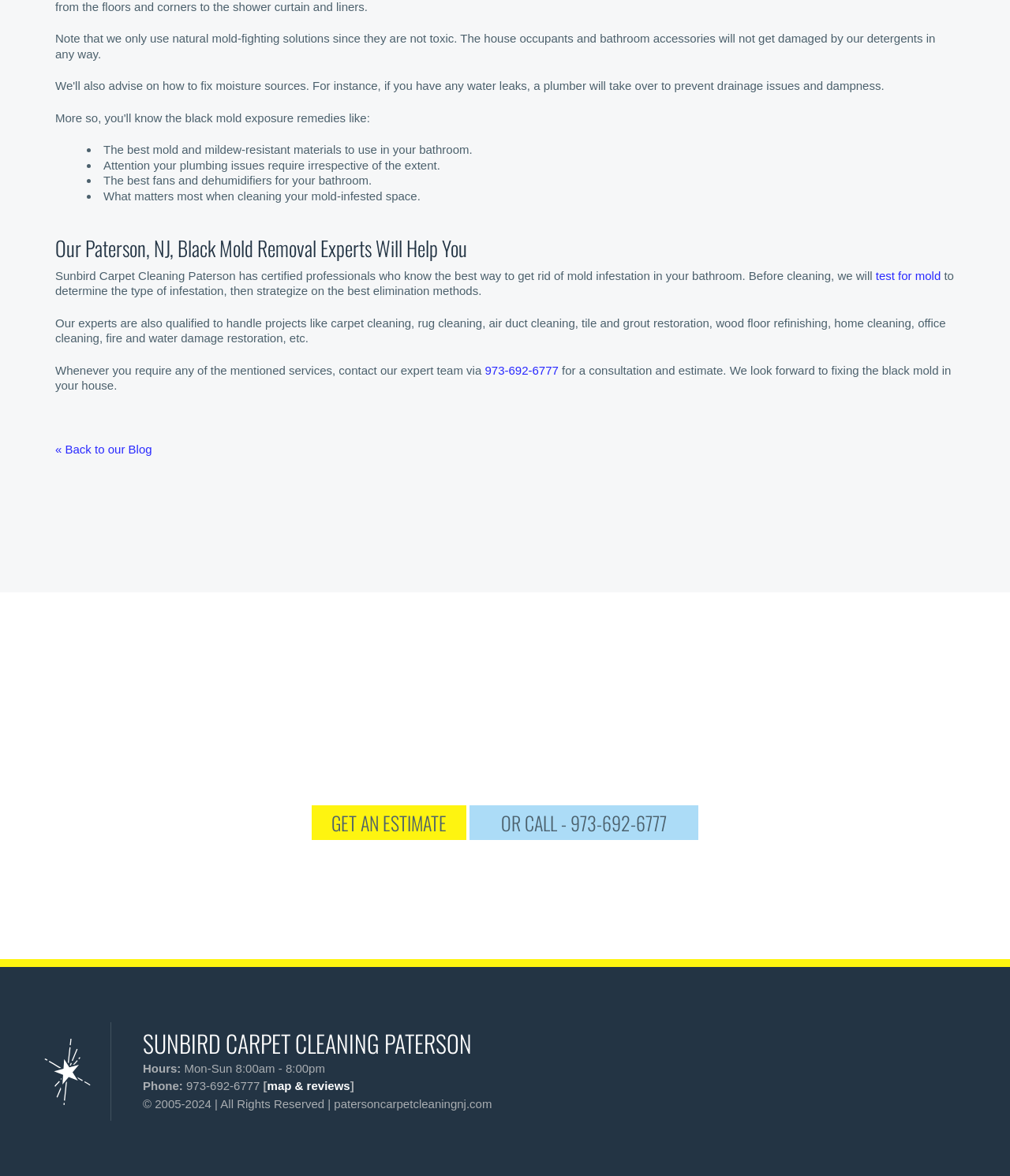Give a one-word or one-phrase response to the question:
What is the phone number to contact the expert team?

973-692-6777